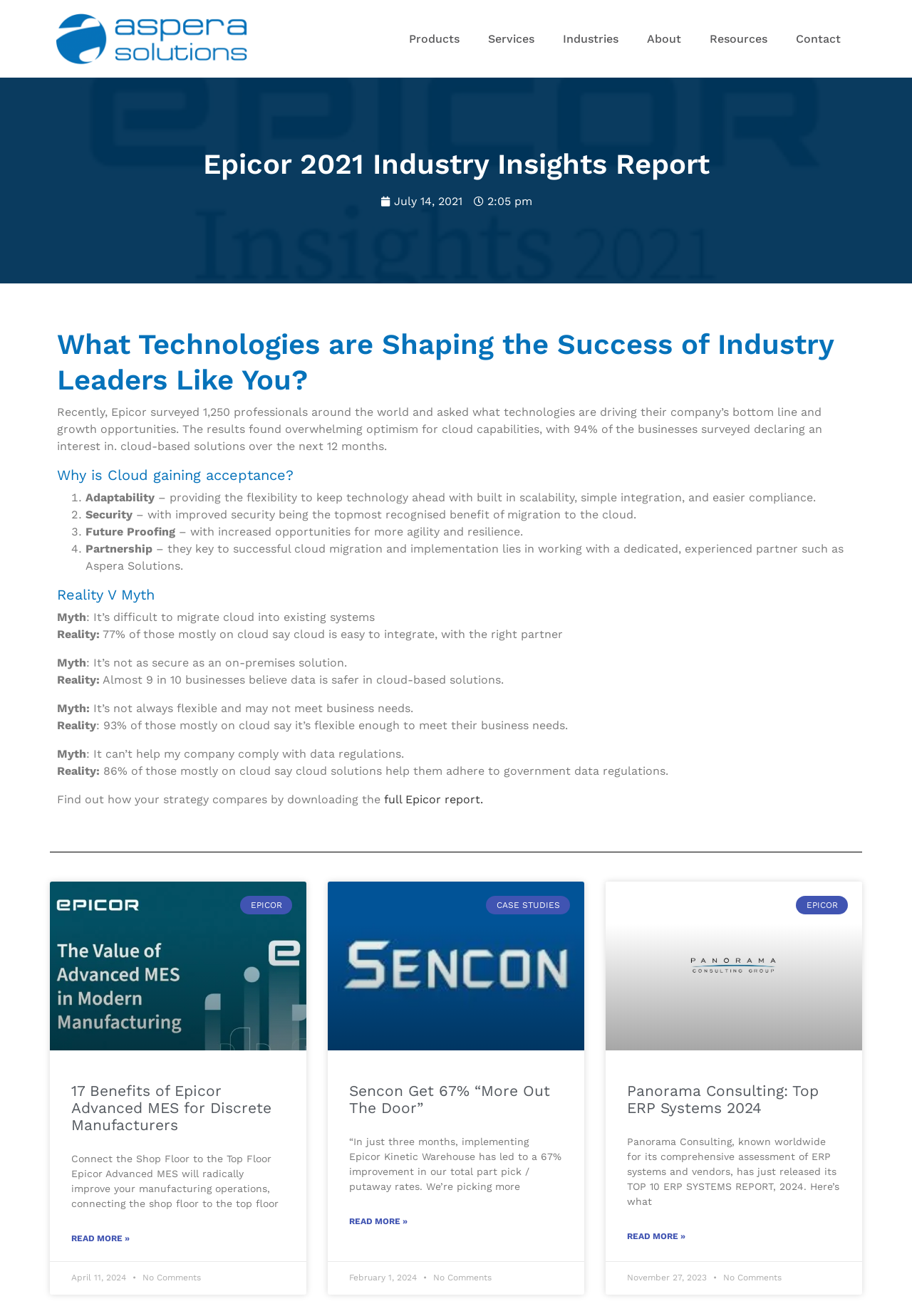What is the name of the ERP system mentioned in the webpage?
Please give a detailed and elaborate answer to the question based on the image.

The webpage mentions Epicor Advanced MES as an ERP system that can radically improve manufacturing operations, connecting the shop floor to the top floor.